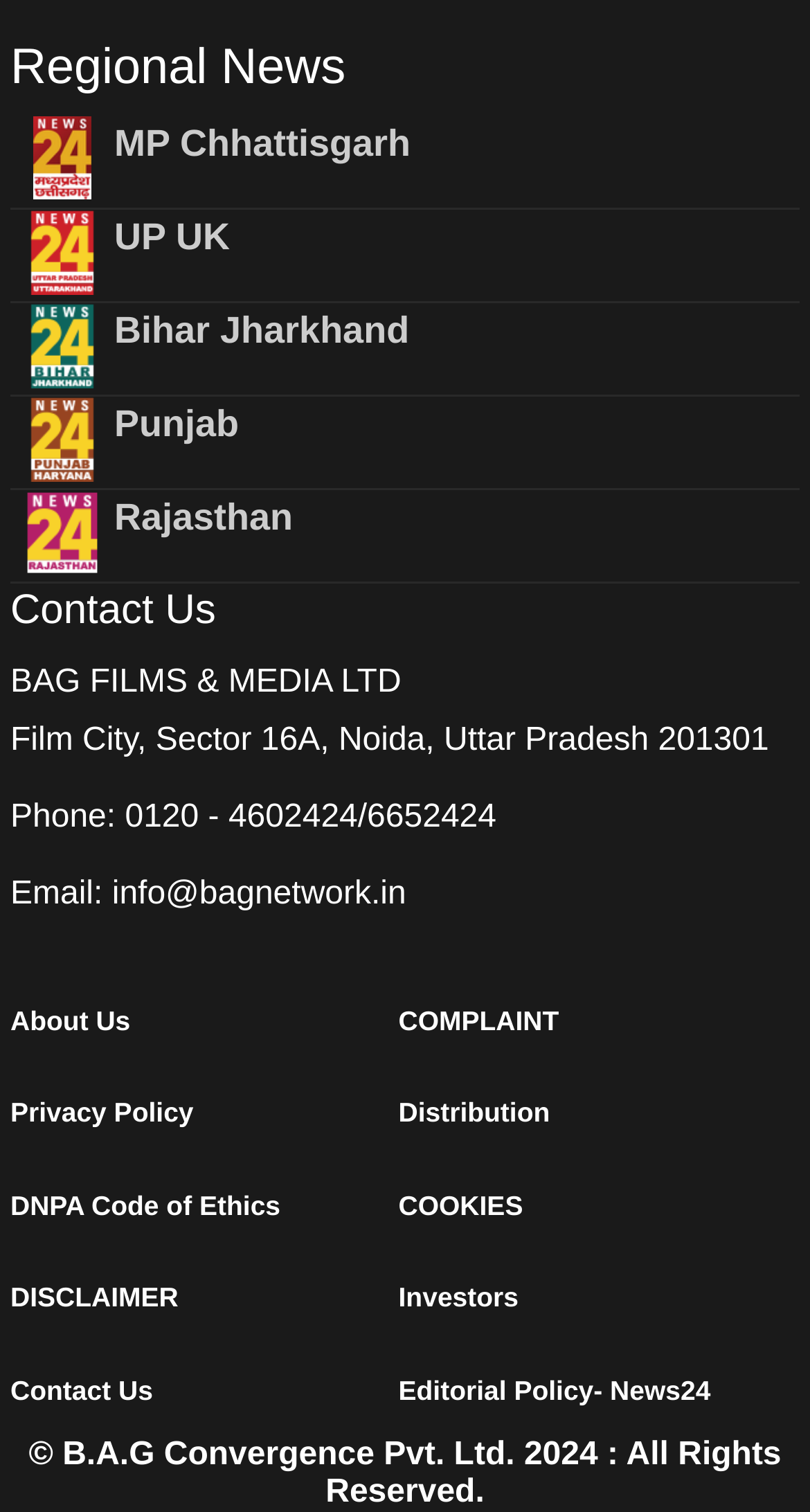Answer with a single word or phrase: 
What is the heading above 'News' link?

Regional News